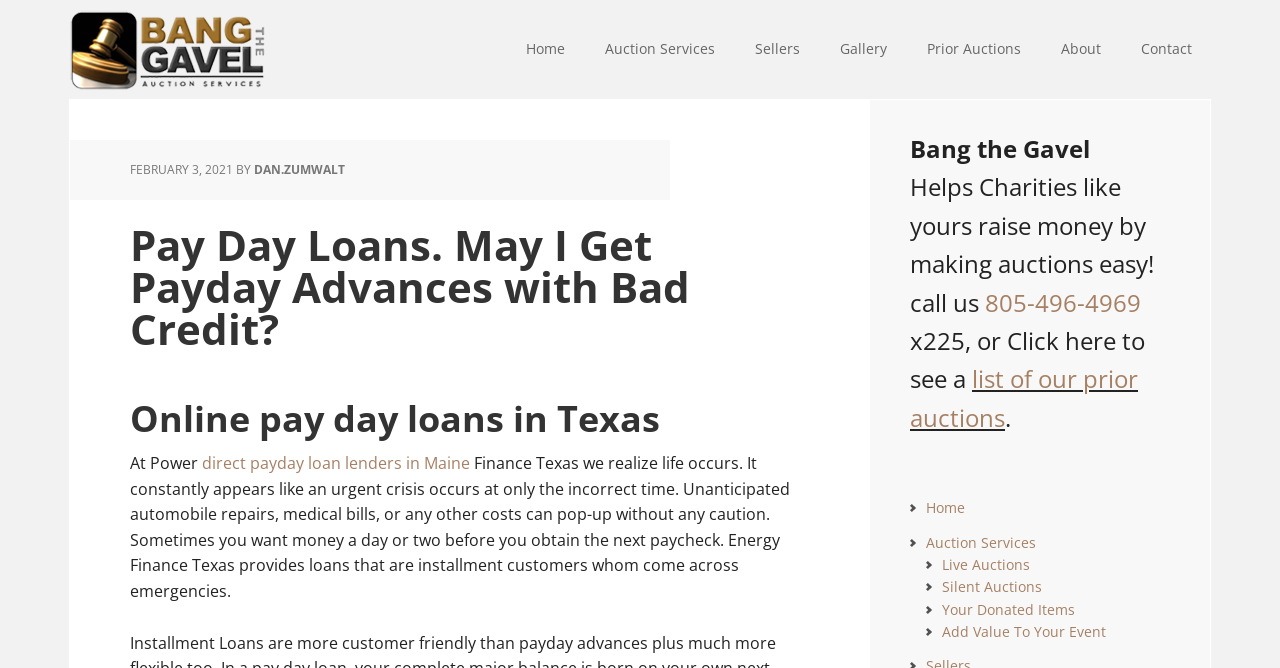Find the bounding box coordinates of the clickable region needed to perform the following instruction: "Read more about 'direct payday loan lenders in Maine'". The coordinates should be provided as four float numbers between 0 and 1, i.e., [left, top, right, bottom].

[0.158, 0.677, 0.367, 0.71]